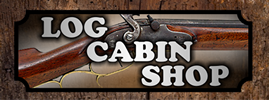What is the style of the lettering in the logo?
Answer the question with a detailed explanation, including all necessary information.

The caption specifically mentions that the text 'LOG CABIN SHOP' is in bold, standout lettering, which emphasizes the shop's focus on historical firearms and craftsmanship.